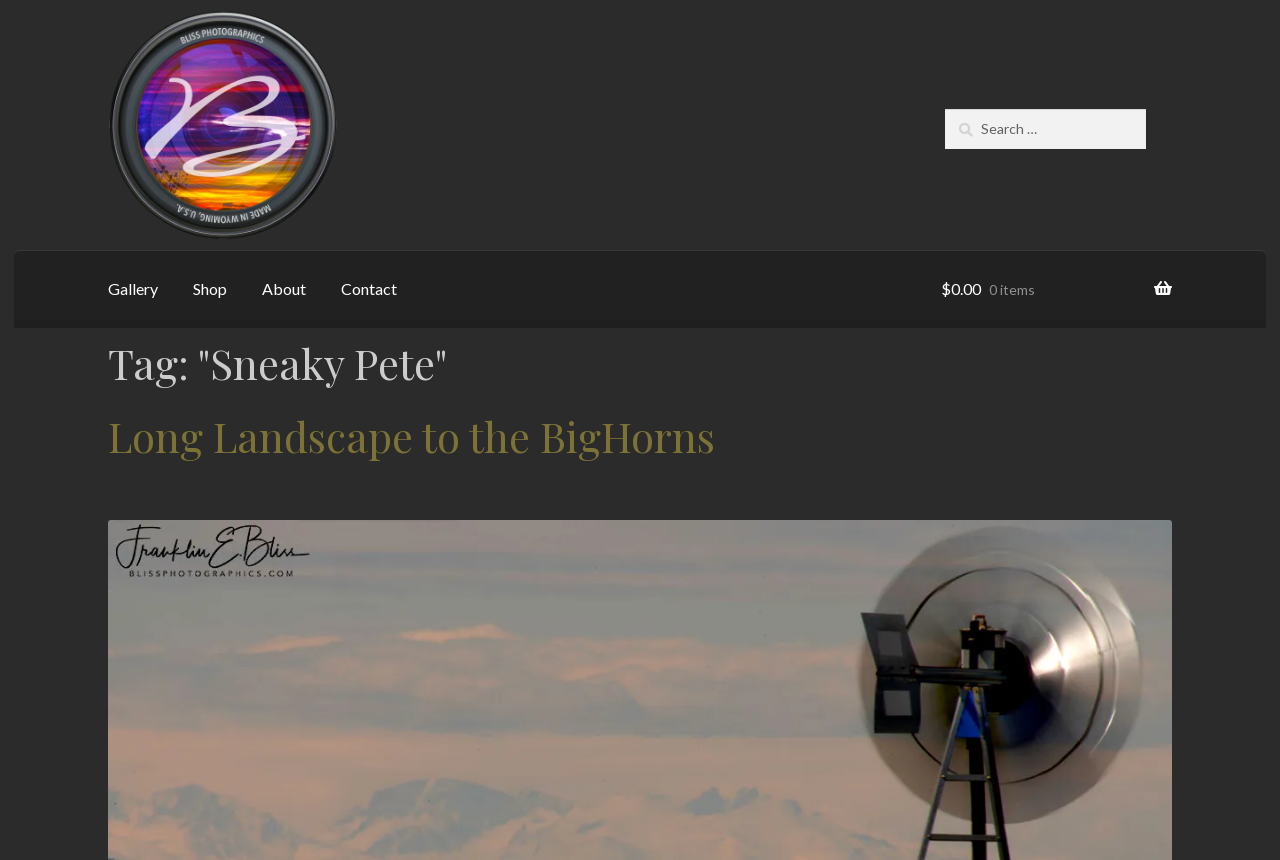Based on the image, provide a detailed response to the question:
What is the name of the landscape photography?

I found the name of the landscape photography by looking at the heading with the text 'Long Landscape to the BigHorns' which is located below the tag 'Sneaky Pete'.